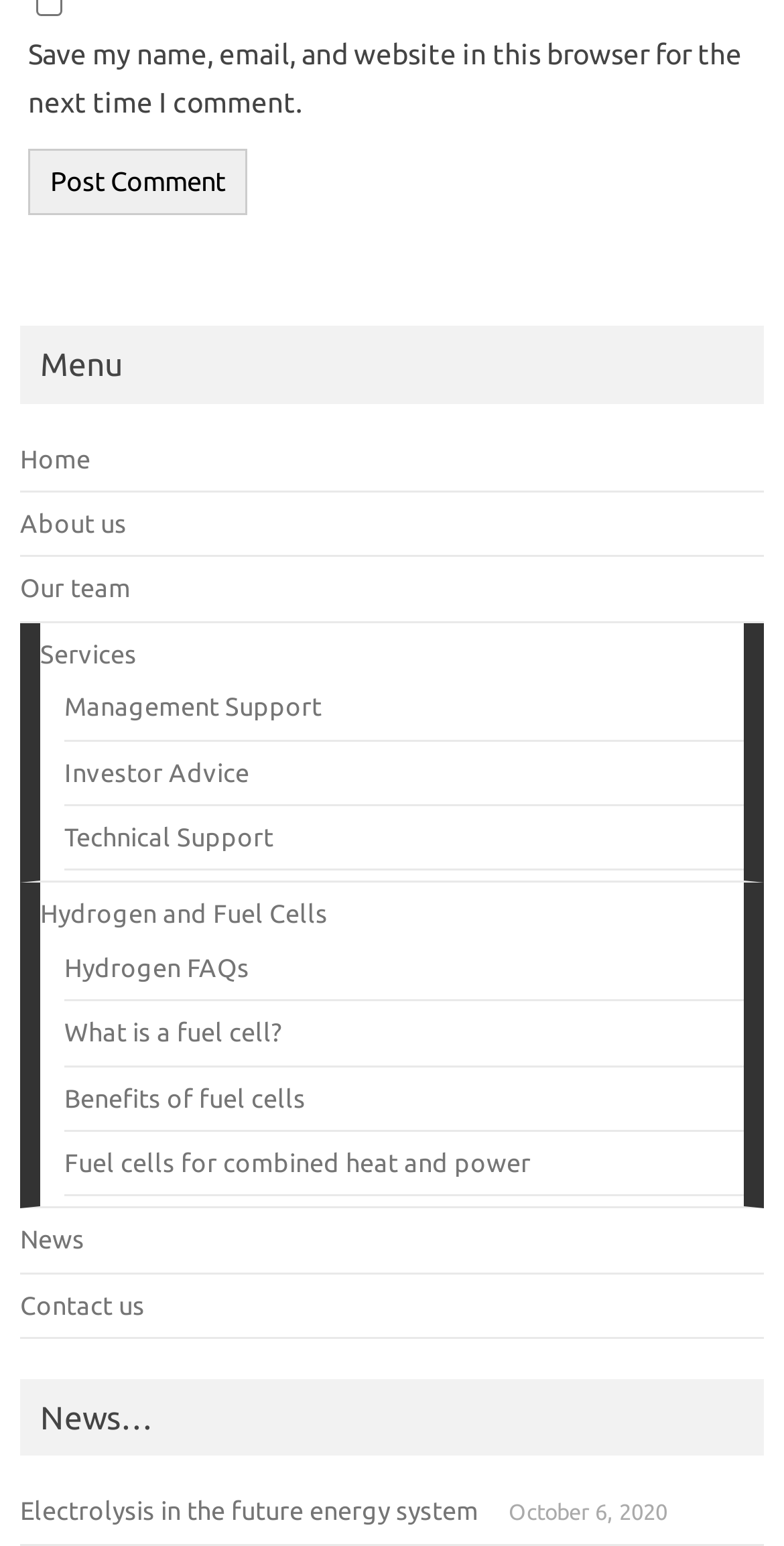Using the provided element description "Hydrogen FAQs", determine the bounding box coordinates of the UI element.

[0.082, 0.616, 0.318, 0.634]